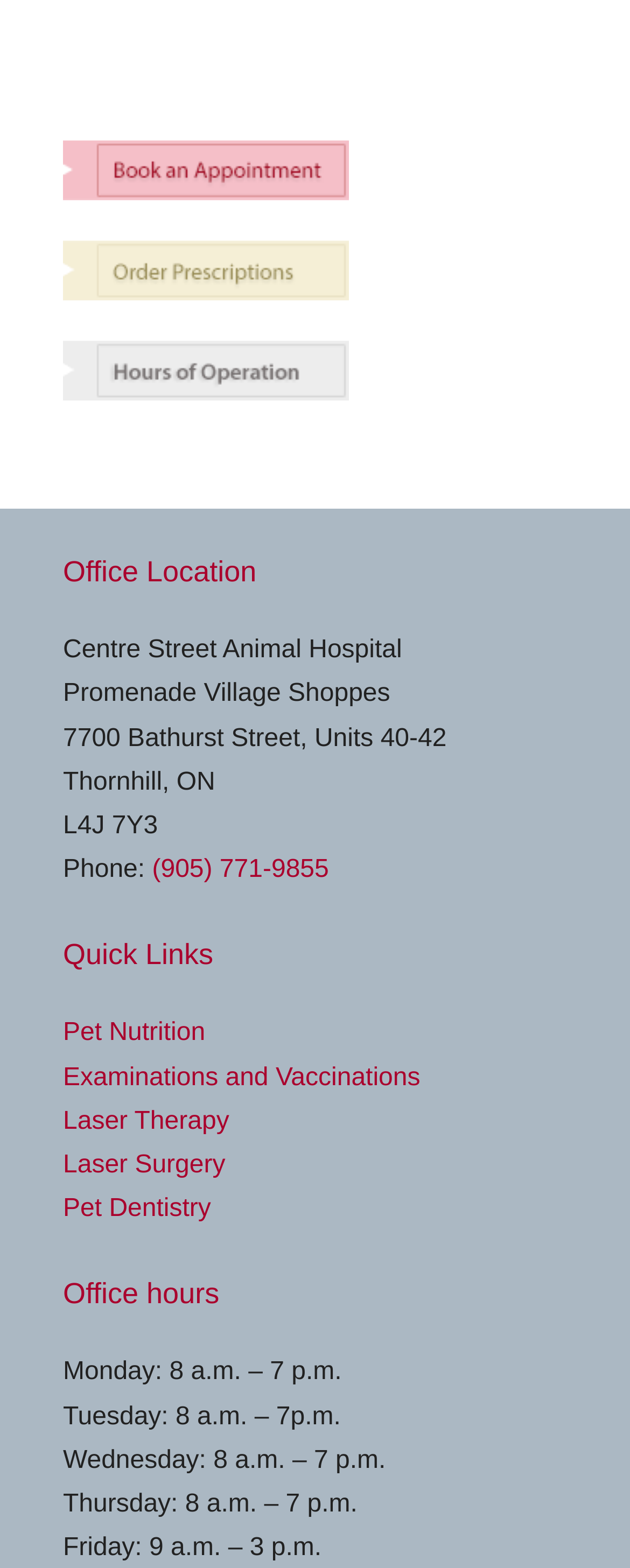Please answer the following question using a single word or phrase: 
What is the topic of the third quick link?

Laser Therapy